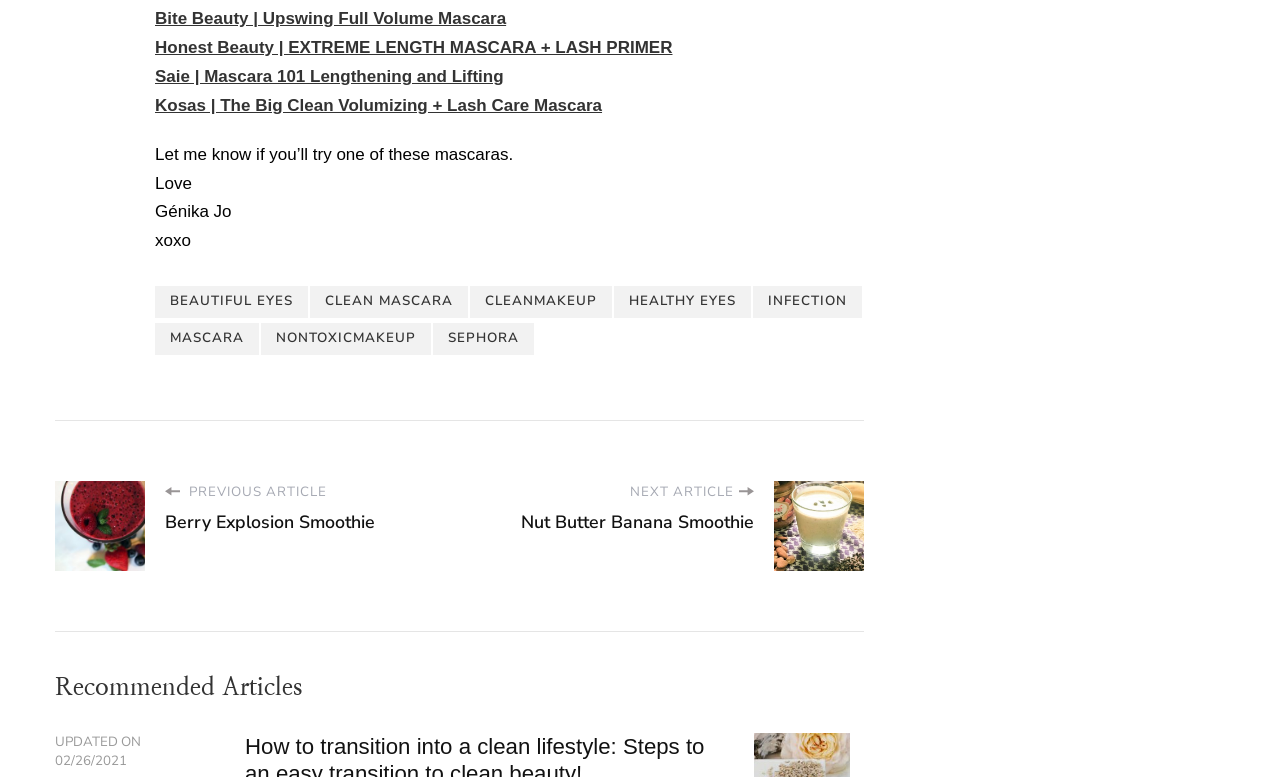What is the date of the latest article?
Please answer the question with as much detail as possible using the screenshot.

I found the date '02/26/2021' in the link element with the bounding box coordinates [0.043, 0.968, 0.099, 0.994] under the 'UPDATED ON' static text.